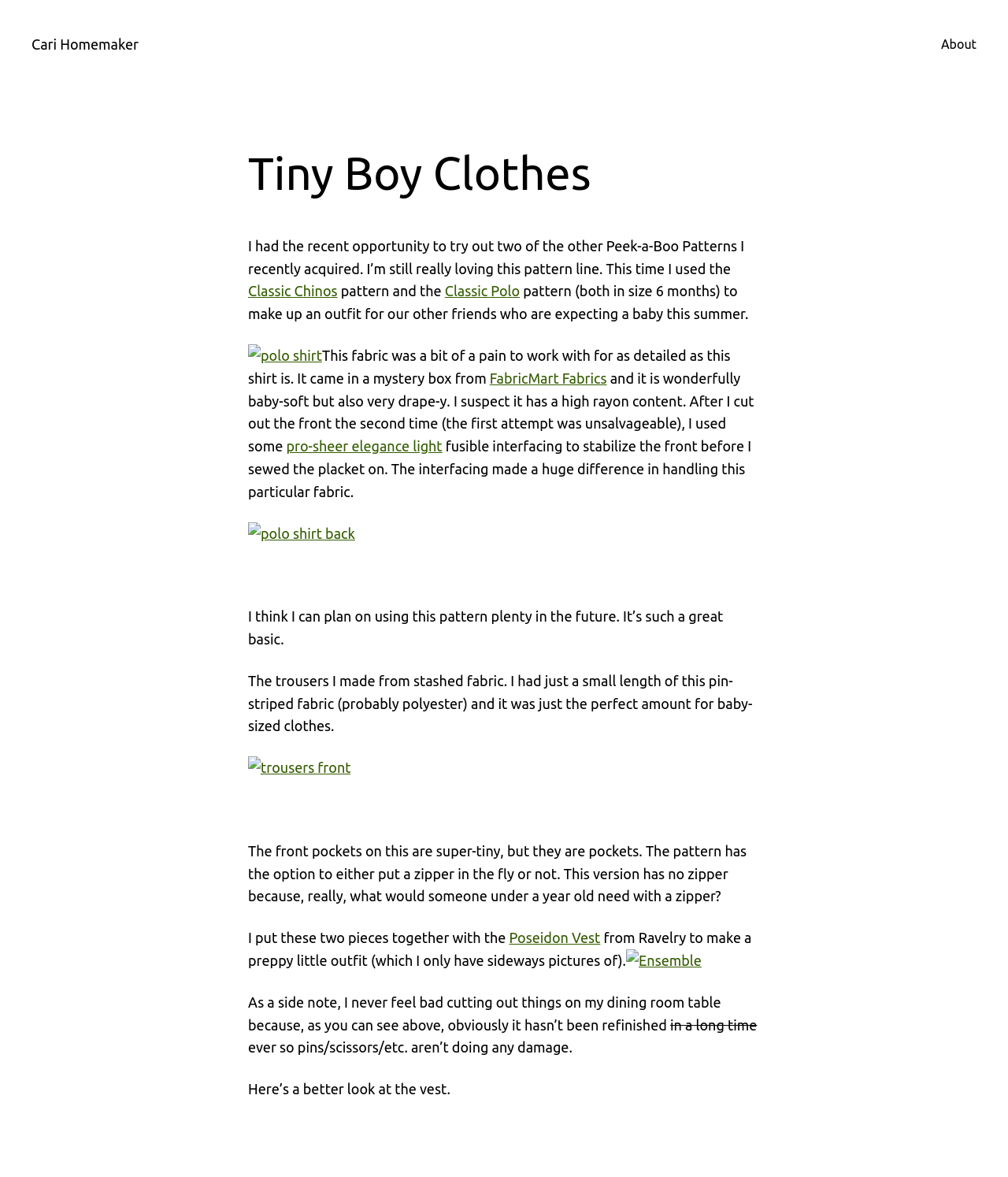What is the name of the vest pattern mentioned in the blog post?
Offer a detailed and exhaustive answer to the question.

The author mentions using the Poseidon Vest pattern from Ravelry to make a preppy little outfit. This information can be found in the text that says 'I put these two pieces together with the Poseidon Vest from Ravelry...'.